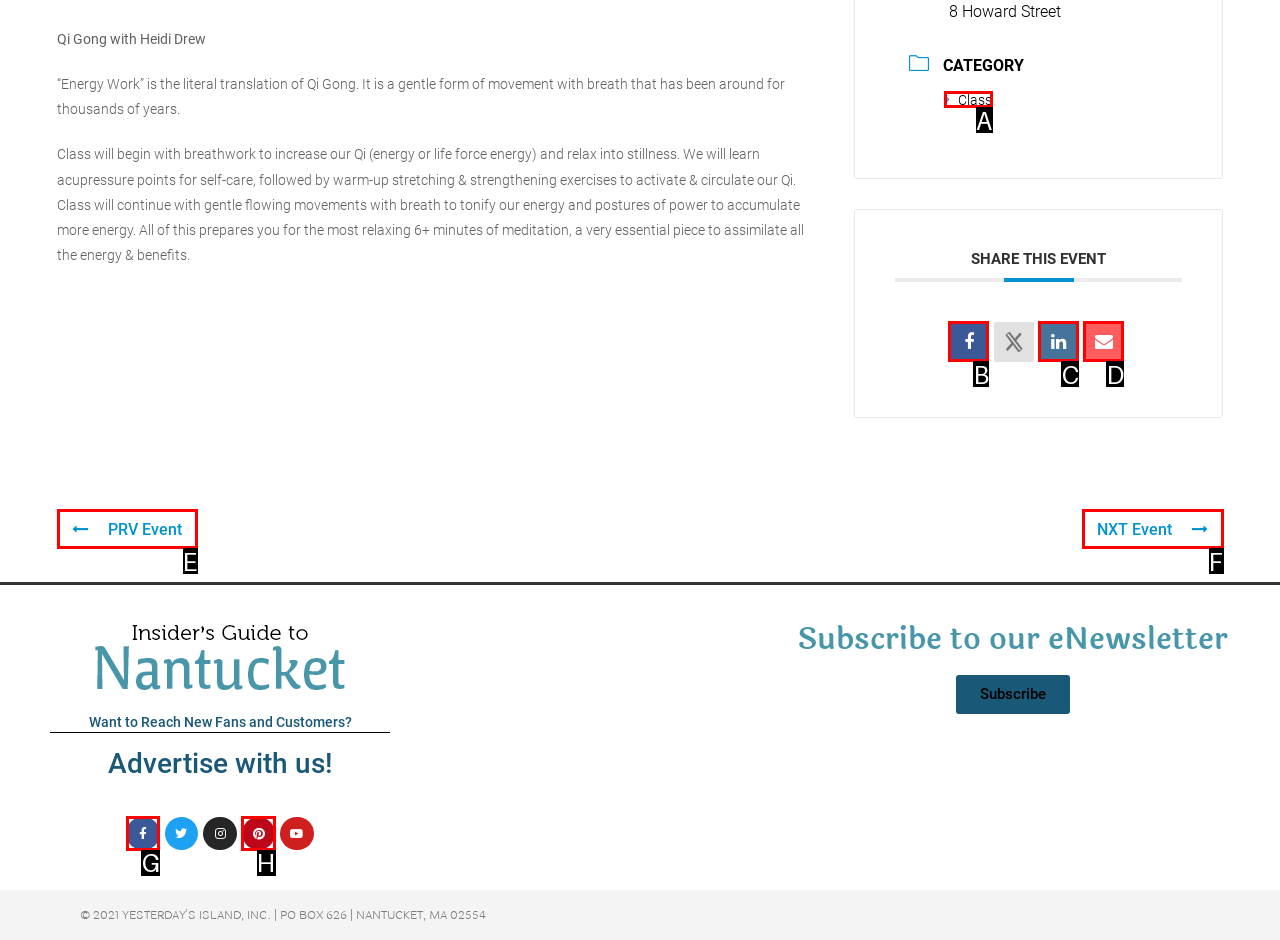Determine the option that best fits the description: Facebook-f
Reply with the letter of the correct option directly.

G